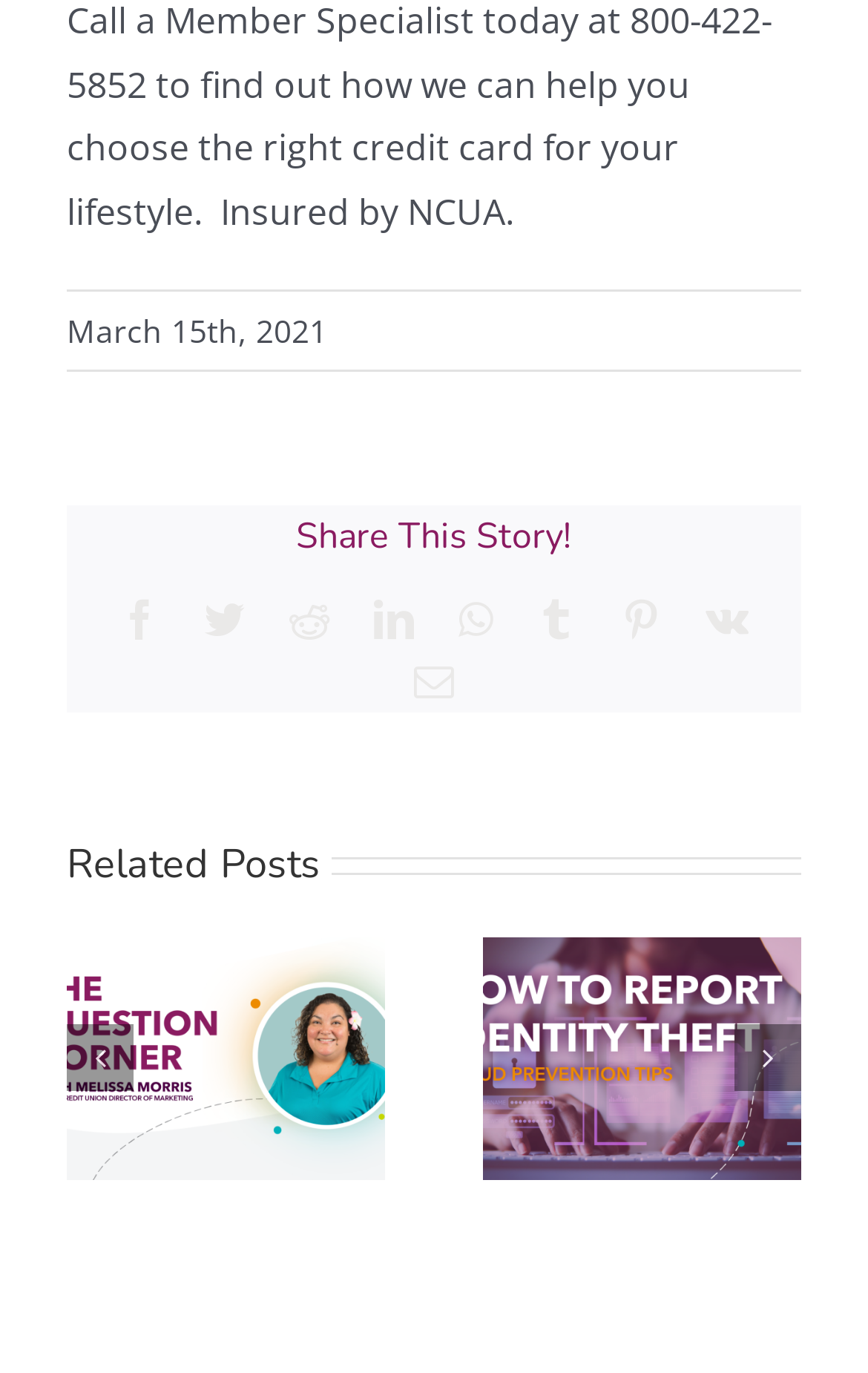Specify the bounding box coordinates of the area that needs to be clicked to achieve the following instruction: "View related post 'Is Gold Checking Right for Me?'".

[0.077, 0.683, 0.444, 0.86]